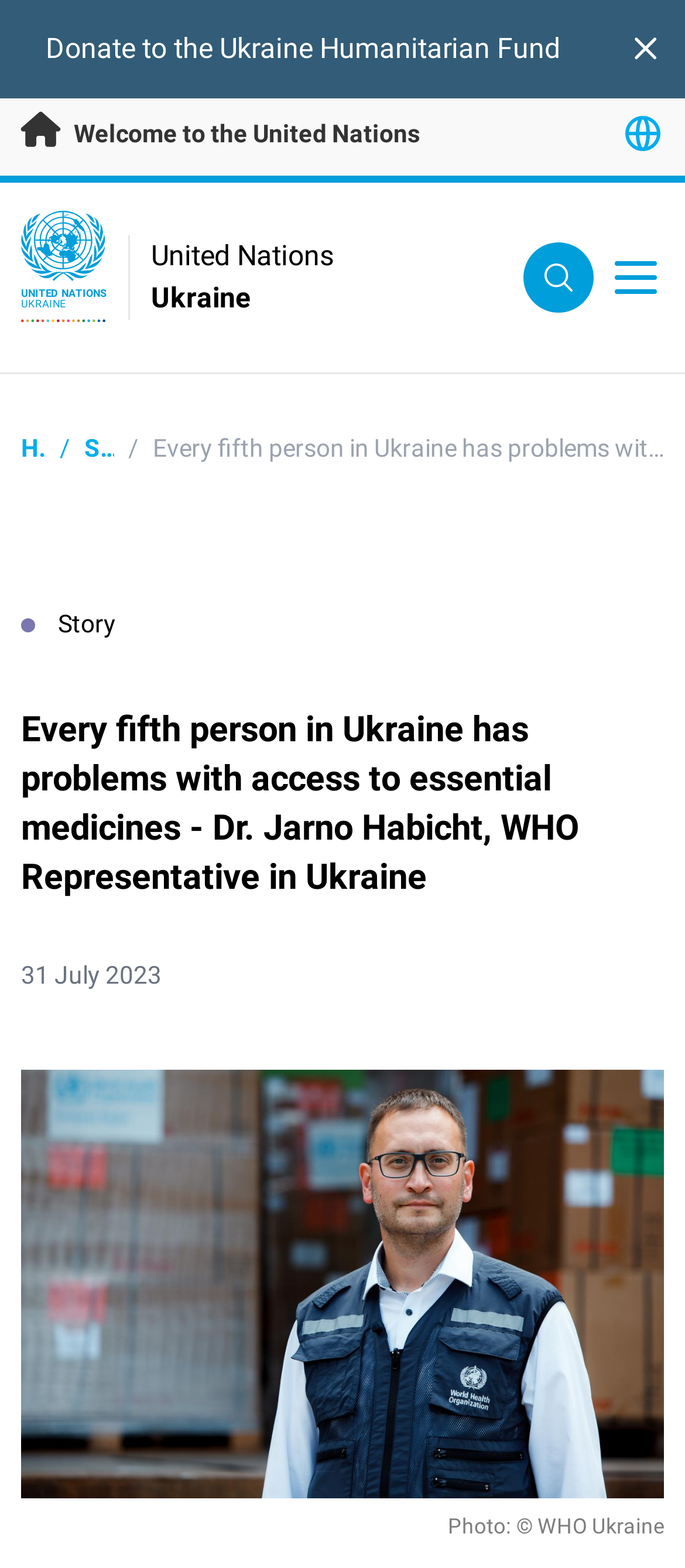Provide a short answer using a single word or phrase for the following question: 
How many buttons are there in the breadcrumb navigation?

3